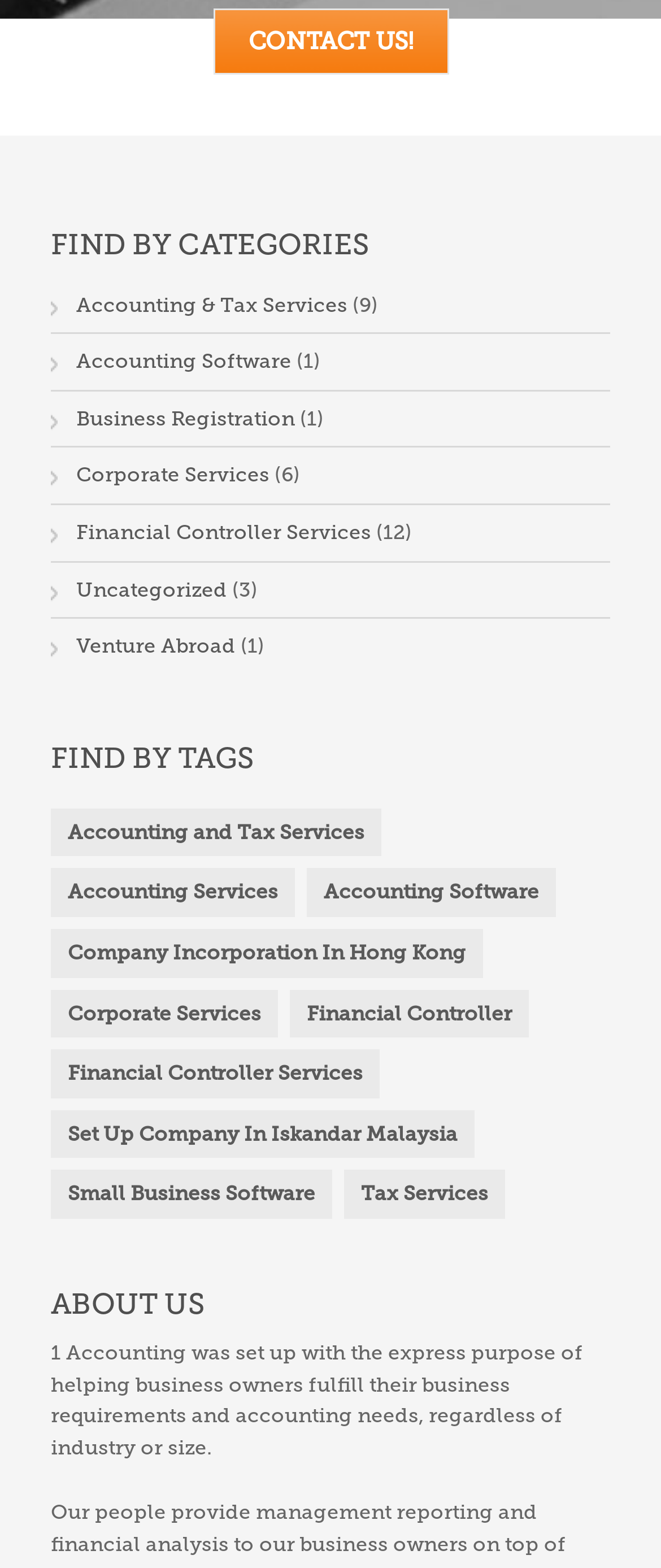Predict the bounding box of the UI element based on the description: "Financial Controller Services". The coordinates should be four float numbers between 0 and 1, formatted as [left, top, right, bottom].

[0.077, 0.669, 0.574, 0.7]